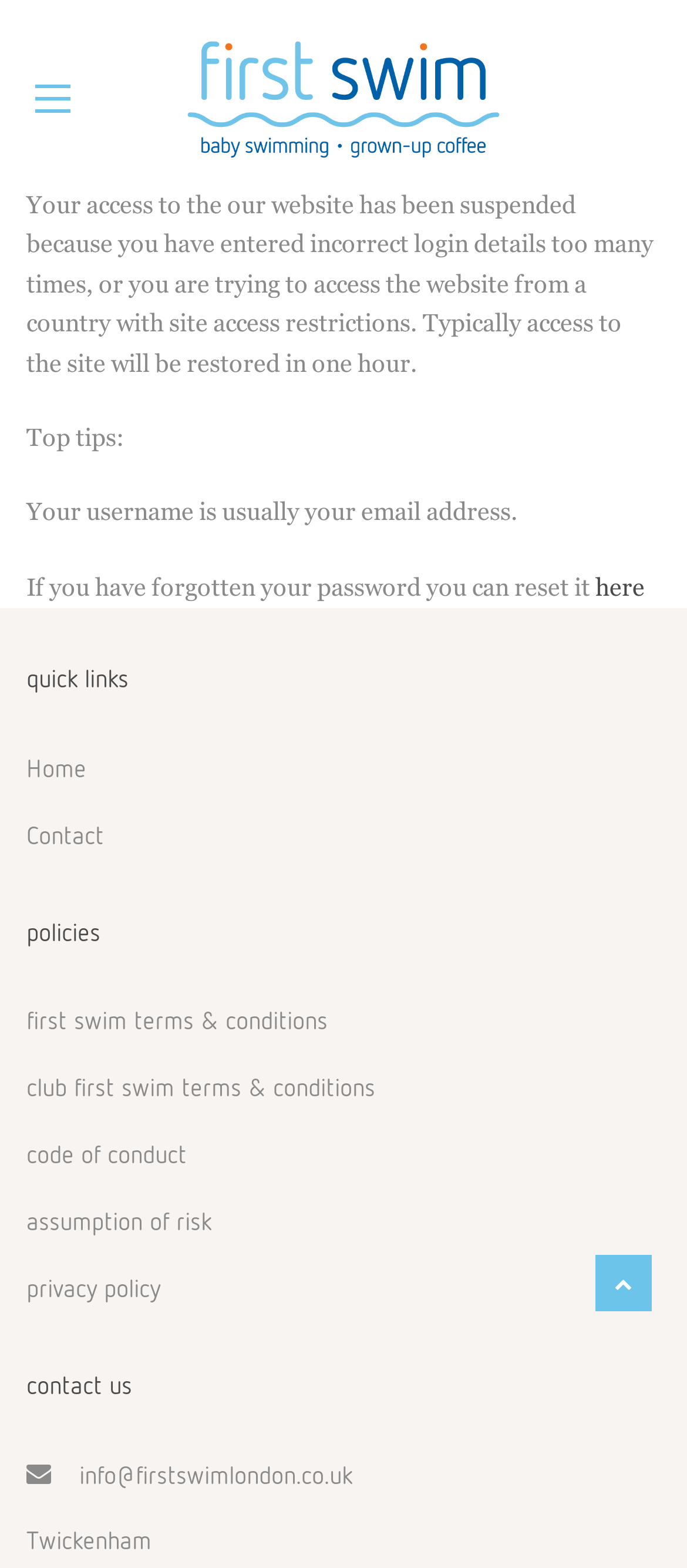Determine the bounding box coordinates for the UI element described. Format the coordinates as (top-left x, top-left y, bottom-right x, bottom-right y) and ensure all values are between 0 and 1. Element description: code of conduct

[0.038, 0.716, 0.962, 0.759]